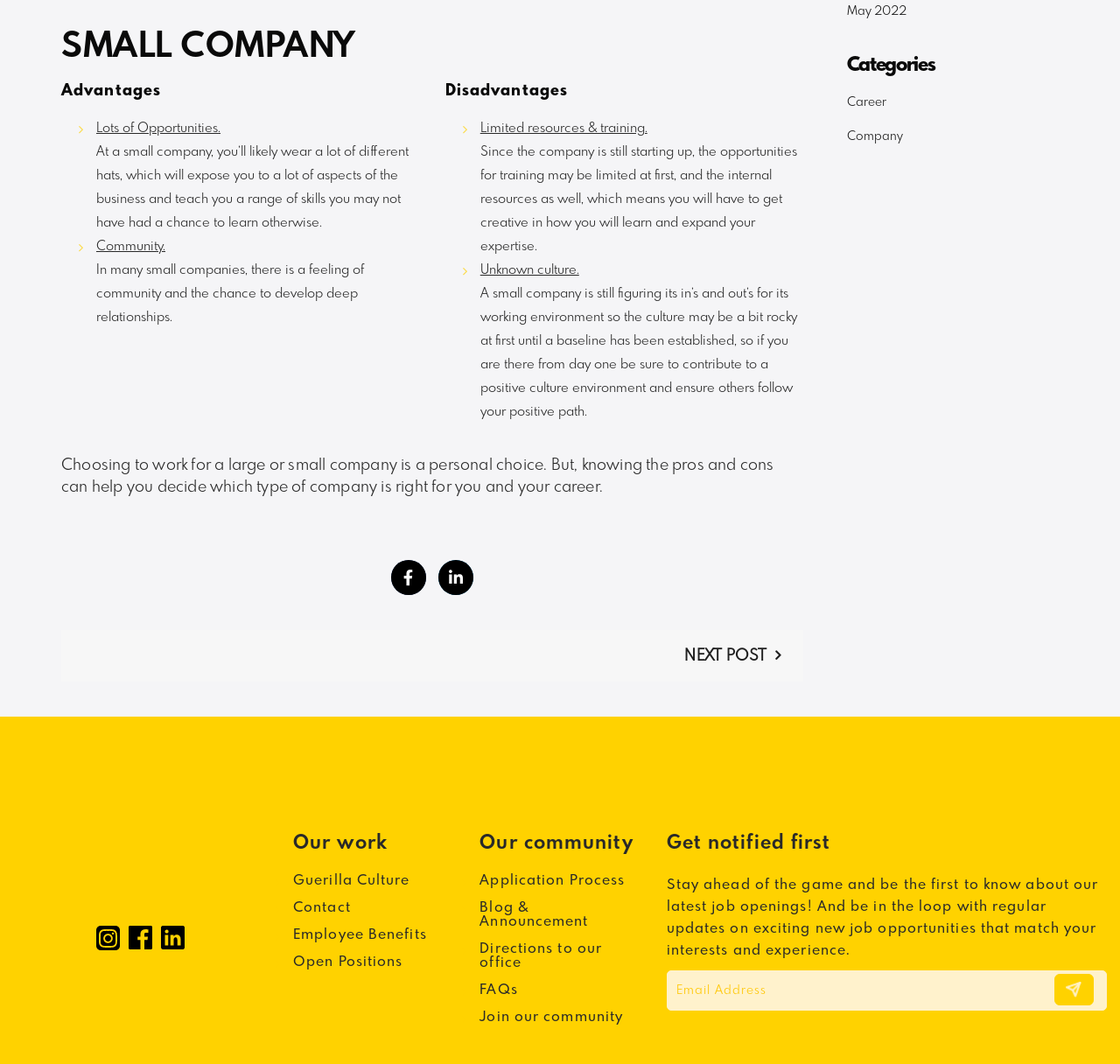Determine the bounding box coordinates for the clickable element required to fulfill the instruction: "Click on Facebook link". Provide the coordinates as four float numbers between 0 and 1, i.e., [left, top, right, bottom].

[0.349, 0.526, 0.38, 0.559]